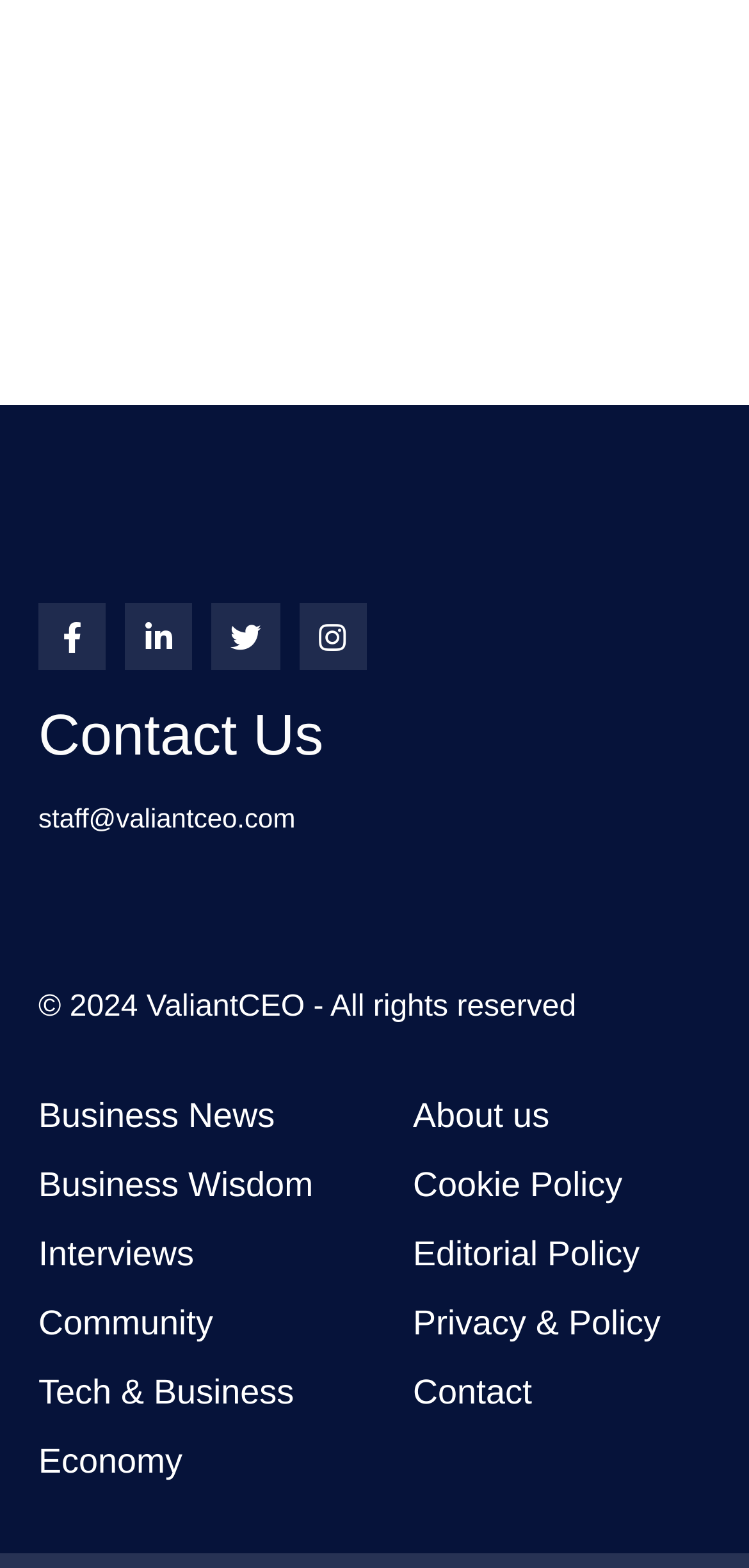Identify the bounding box coordinates of the clickable section necessary to follow the following instruction: "View business news". The coordinates should be presented as four float numbers from 0 to 1, i.e., [left, top, right, bottom].

[0.0, 0.69, 0.5, 0.734]